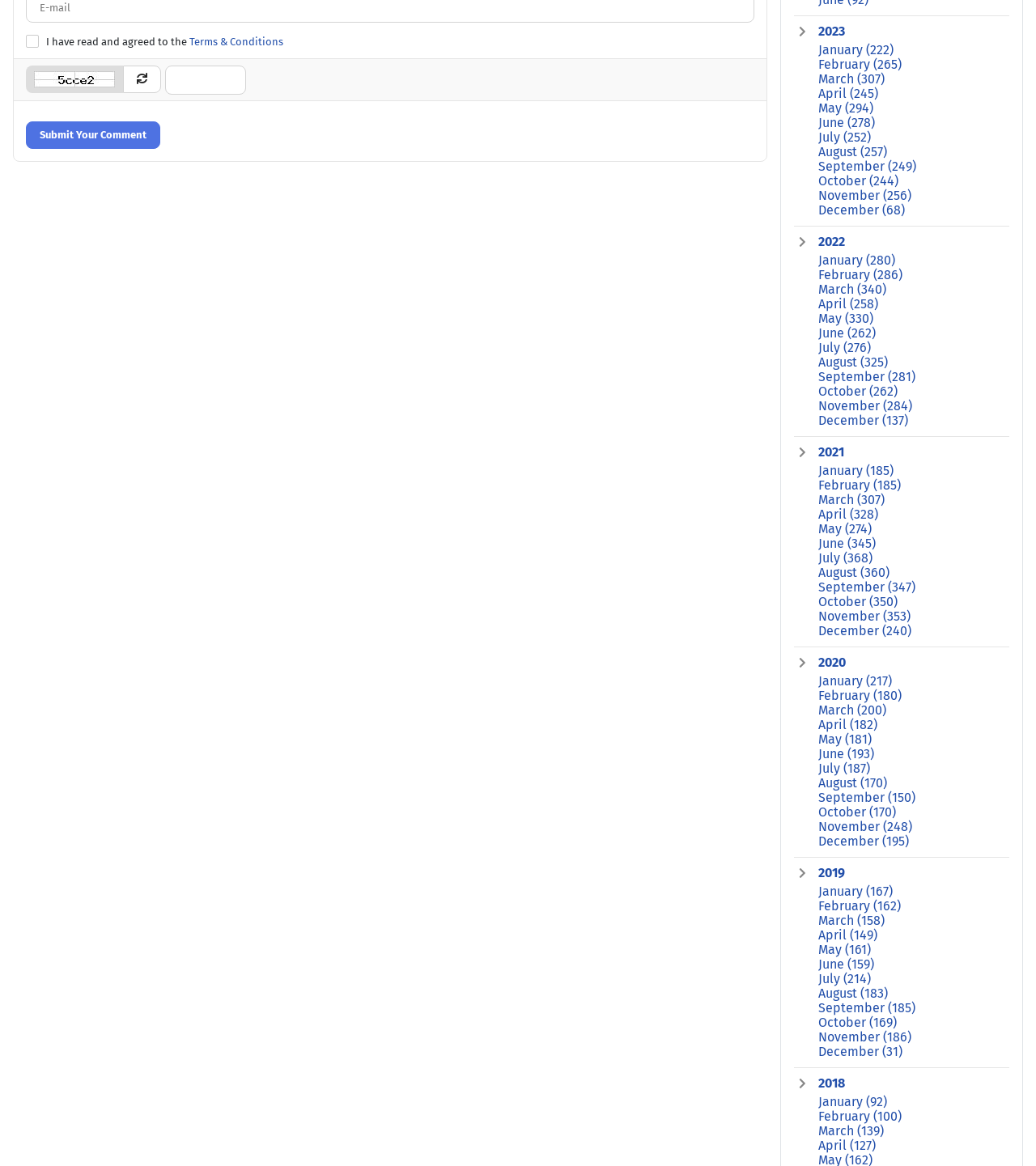Please determine the bounding box coordinates of the element's region to click in order to carry out the following instruction: "Enter text in the comment box". The coordinates should be four float numbers between 0 and 1, i.e., [left, top, right, bottom].

[0.159, 0.056, 0.238, 0.081]